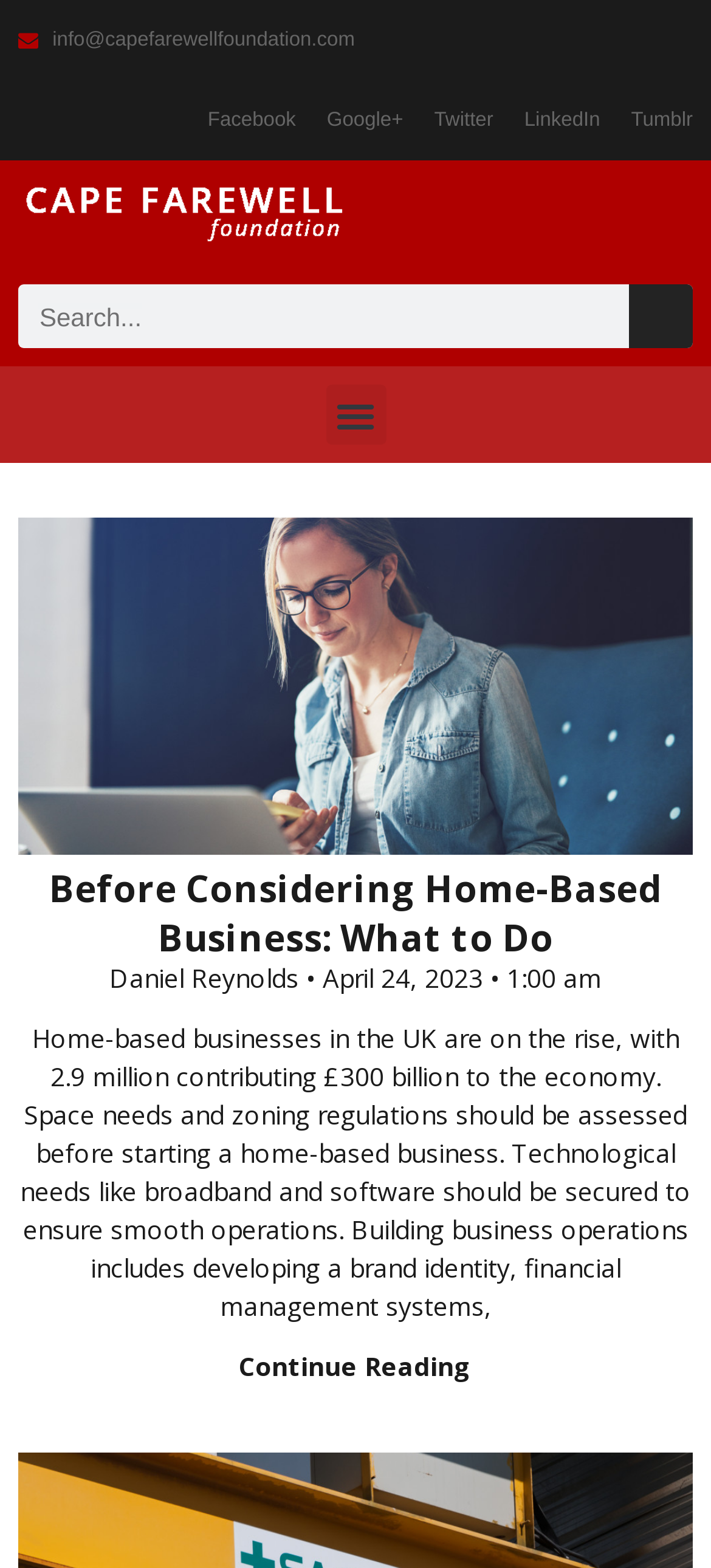How many social media platforms are listed on the webpage?
Based on the screenshot, provide a one-word or short-phrase response.

5